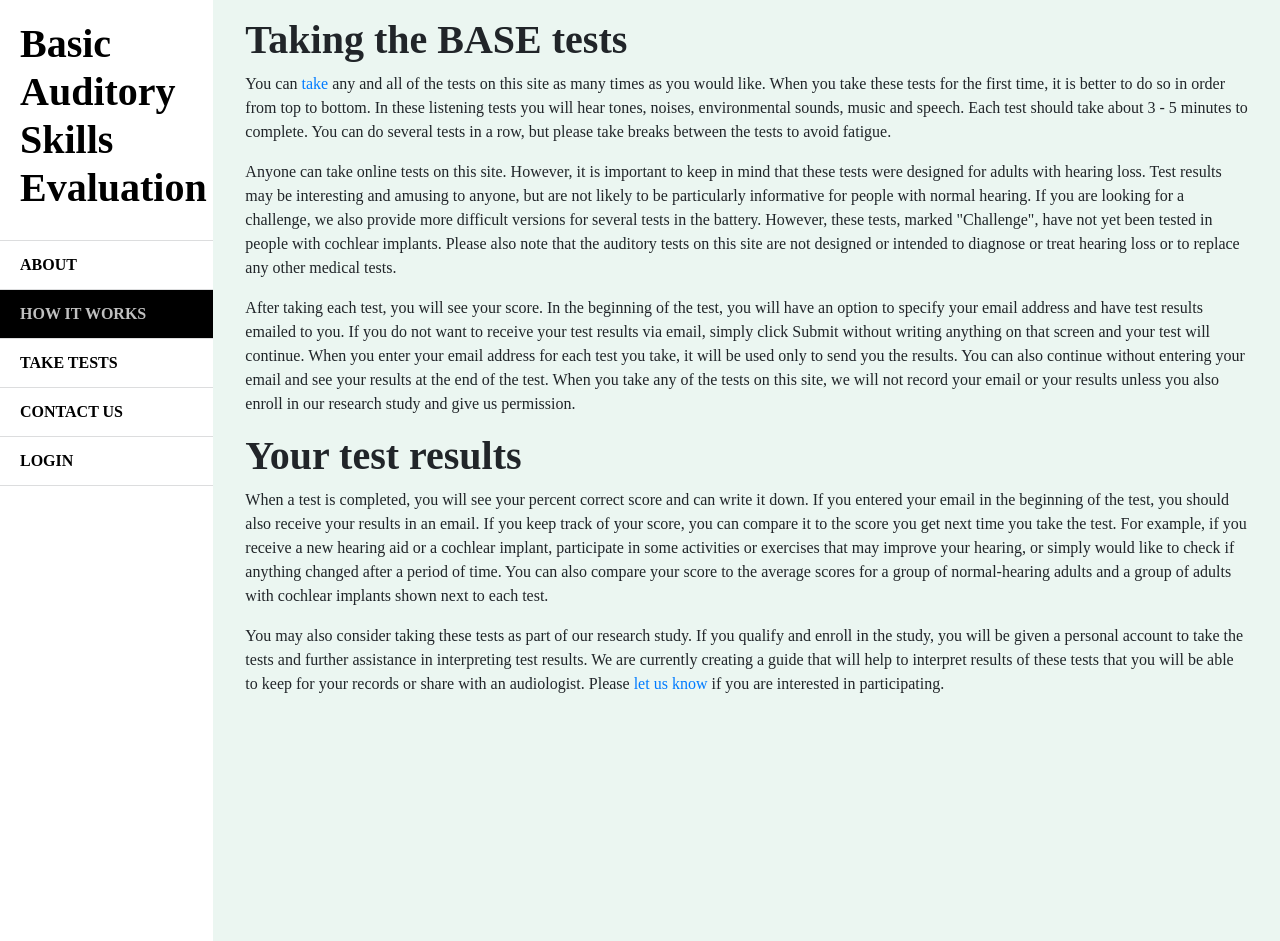Please identify the bounding box coordinates of the area that needs to be clicked to fulfill the following instruction: "Click on the 'CONTACT US' link."

[0.016, 0.425, 0.151, 0.451]